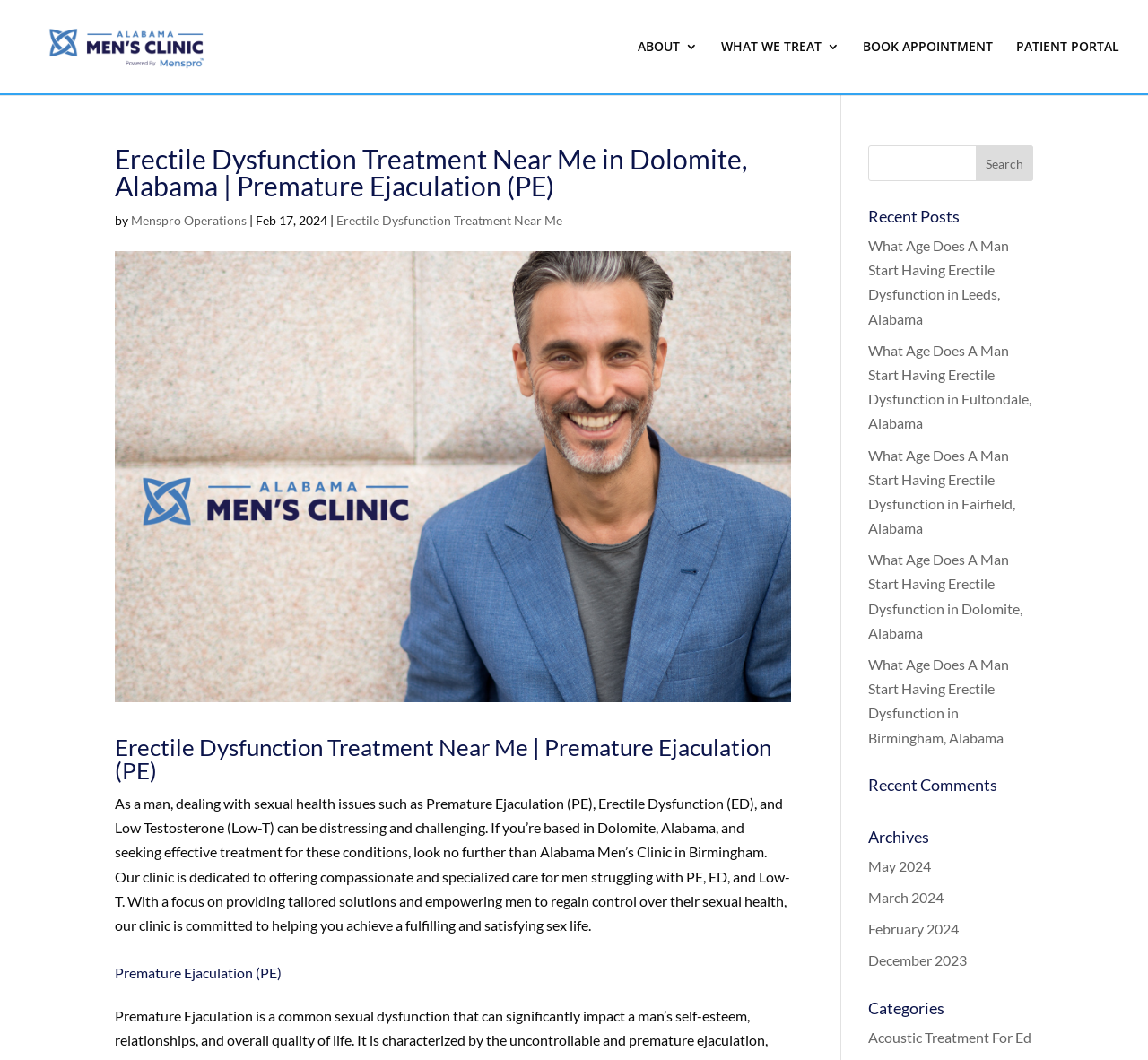Where is the clinic located?
Kindly answer the question with as much detail as you can.

The location of the clinic can be found in the paragraph below the heading 'Erectile Dysfunction Treatment Near Me | Premature Ejaculation (PE)', which mentions that the clinic is located in Birmingham, Alabama.